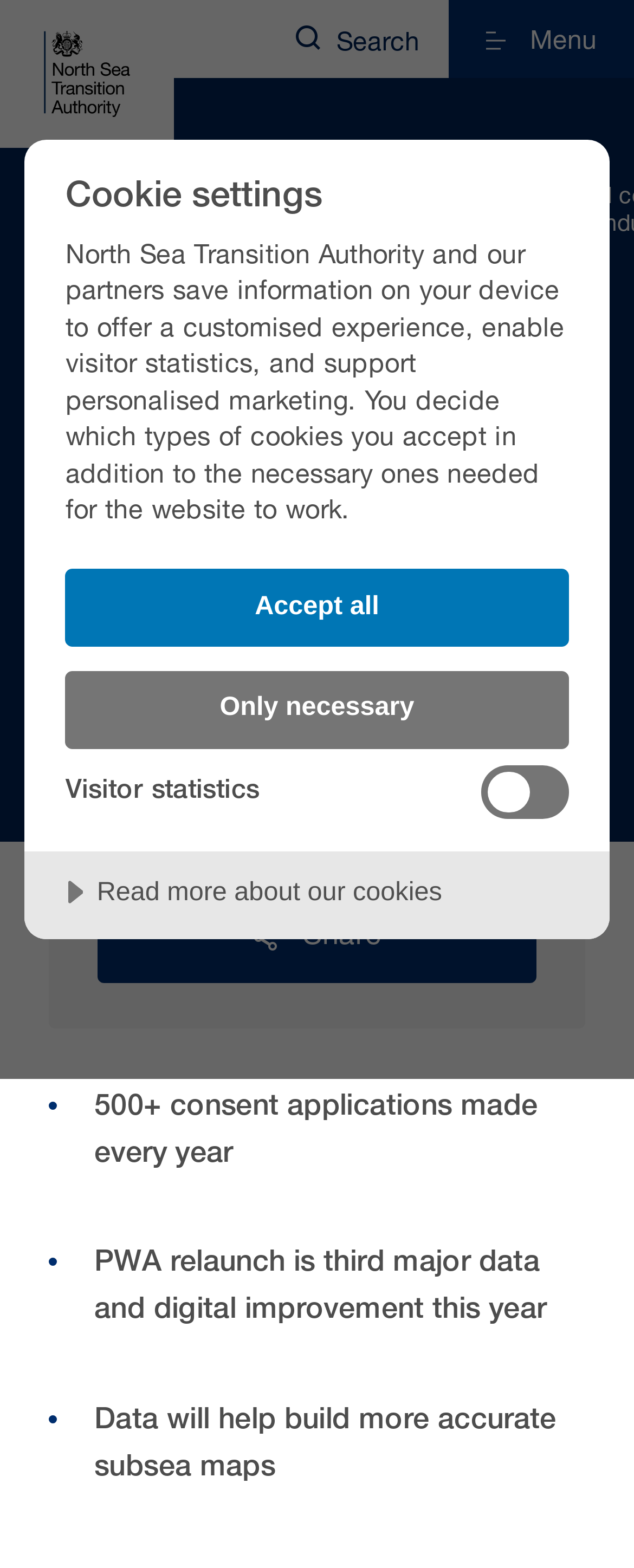Produce an elaborate caption capturing the essence of the webpage.

The webpage is about a streamlined consents system that saves time and money for the industry. At the top of the page, there is a dialog box for cookie settings, which is not currently in focus. This dialog box takes up most of the width of the page and is positioned near the top. 

Inside the dialog box, there is a heading that reads "Cookie settings" at the top, followed by a paragraph of text that explains how the North Sea Transition Authority and its partners use cookies to customize the user's experience, enable visitor statistics, and support personalized marketing. 

Below the text, there are two buttons, "Accept all" and "Only necessary", which allow users to choose their cookie preferences. Further down, there is an unchecked checkbox for "Visitor statistics". 

To the right of the checkbox, there is a region that contains a button labeled "Read more about our cookies", which, when clicked, expands to provide more information about the cookies used on the website.